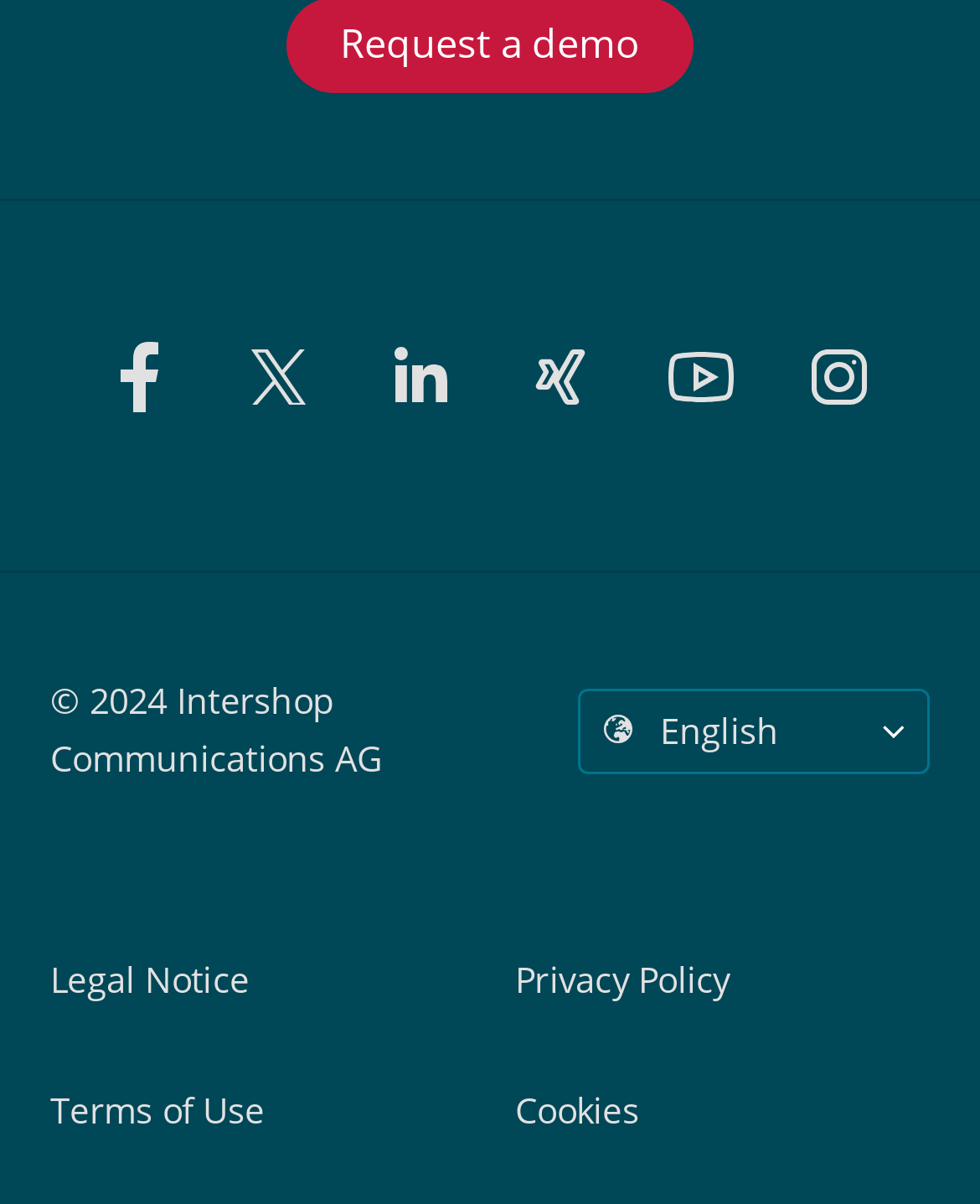Please give a succinct answer using a single word or phrase:
How many links are present in the footer?

4